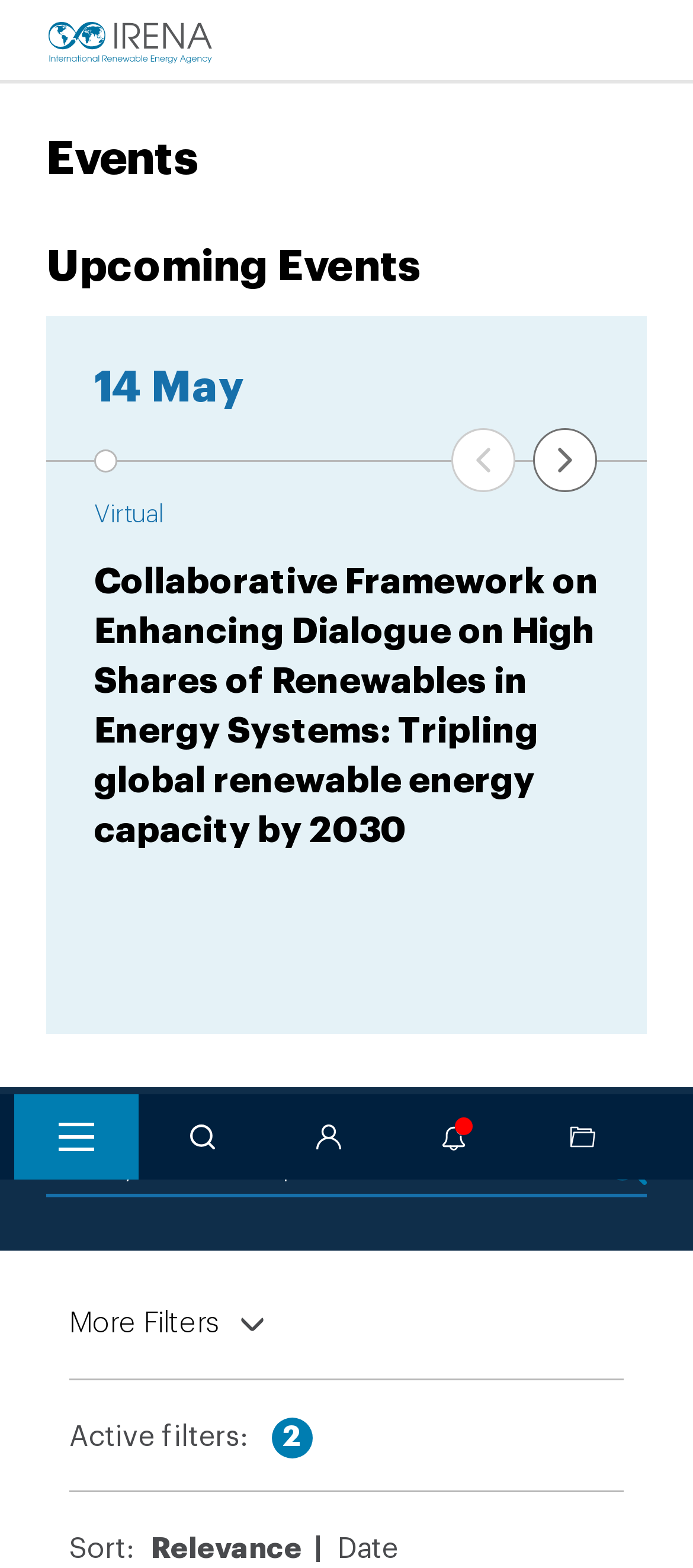Give an in-depth explanation of the webpage layout and content.

The webpage is about events, with a prominent heading "Events" at the top left corner. Below it, there is a subheading "Upcoming Events" that spans across the top section of the page. 

On the top right corner, there are five buttons: "Open menu", "Search", "Access IRENA platforms", "Your notifications", and "Go to clipboard", arranged horizontally. 

The main content of the page is a list of events, with the first event displayed prominently. The event details include a timestamp "14 May" on the left side, and a link "Virtual" below it. The event title "Collaborative Framework on Enhancing Dialogue on High Shares of Renewables in Energy Systems: Tripling global renewable energy capacity by 2030" is a long link that spans across the middle section of the page. 

There are two buttons with images on the right side of the event, one of which is disabled. 

Below the event details, there is a search box that allows users to enter their search phrase, accompanied by a search button on the right side. 

Further down, there are filters and sorting options. A "More Filters" button is located on the left side, and a "Clear all" link is on the right side. The active filters are displayed below, followed by a "Sort" label and two links "Relevance" and "Date" to sort the events.